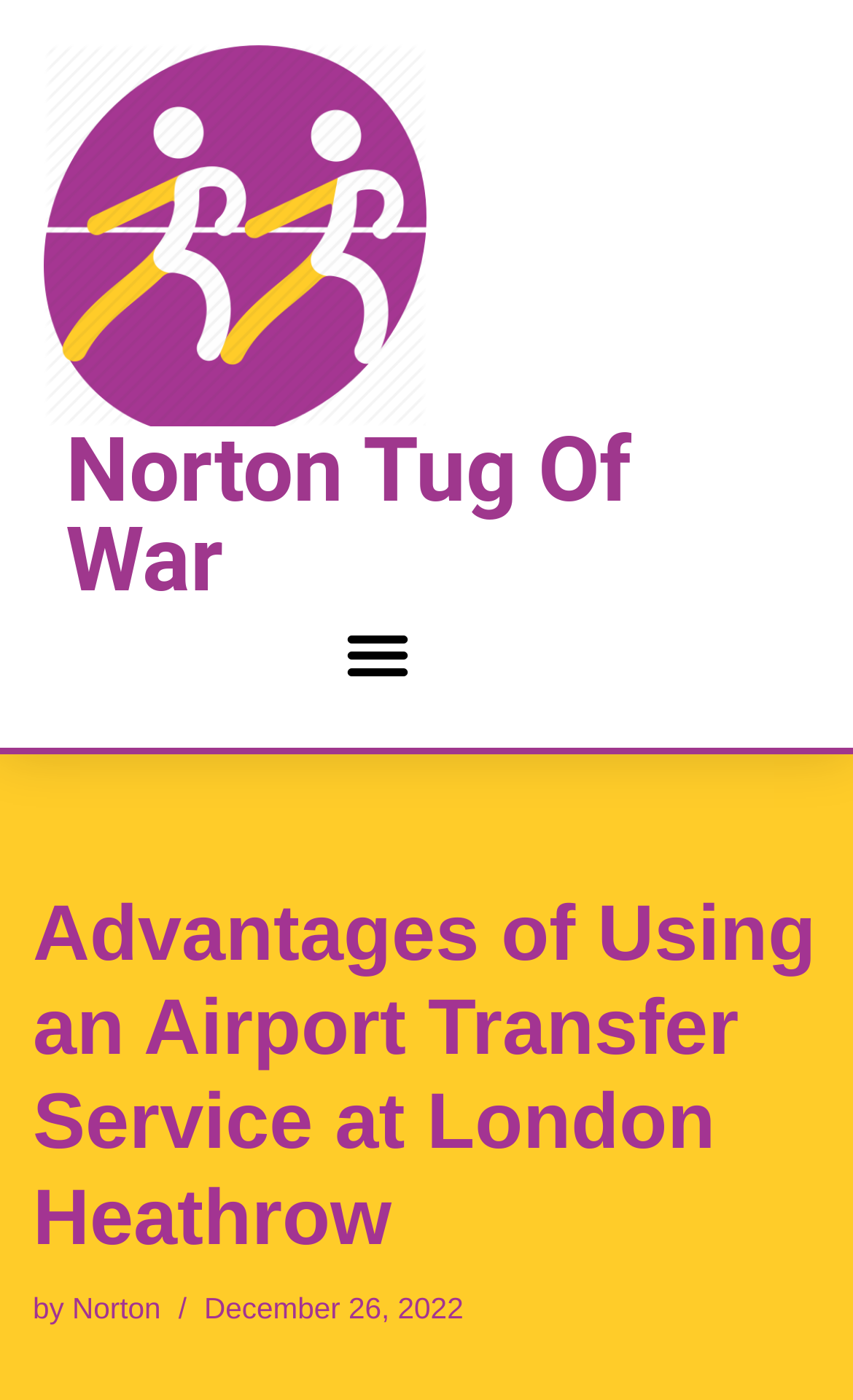Provide the bounding box coordinates of the HTML element this sentence describes: "Skip to content". The bounding box coordinates consist of four float numbers between 0 and 1, i.e., [left, top, right, bottom].

[0.0, 0.05, 0.077, 0.081]